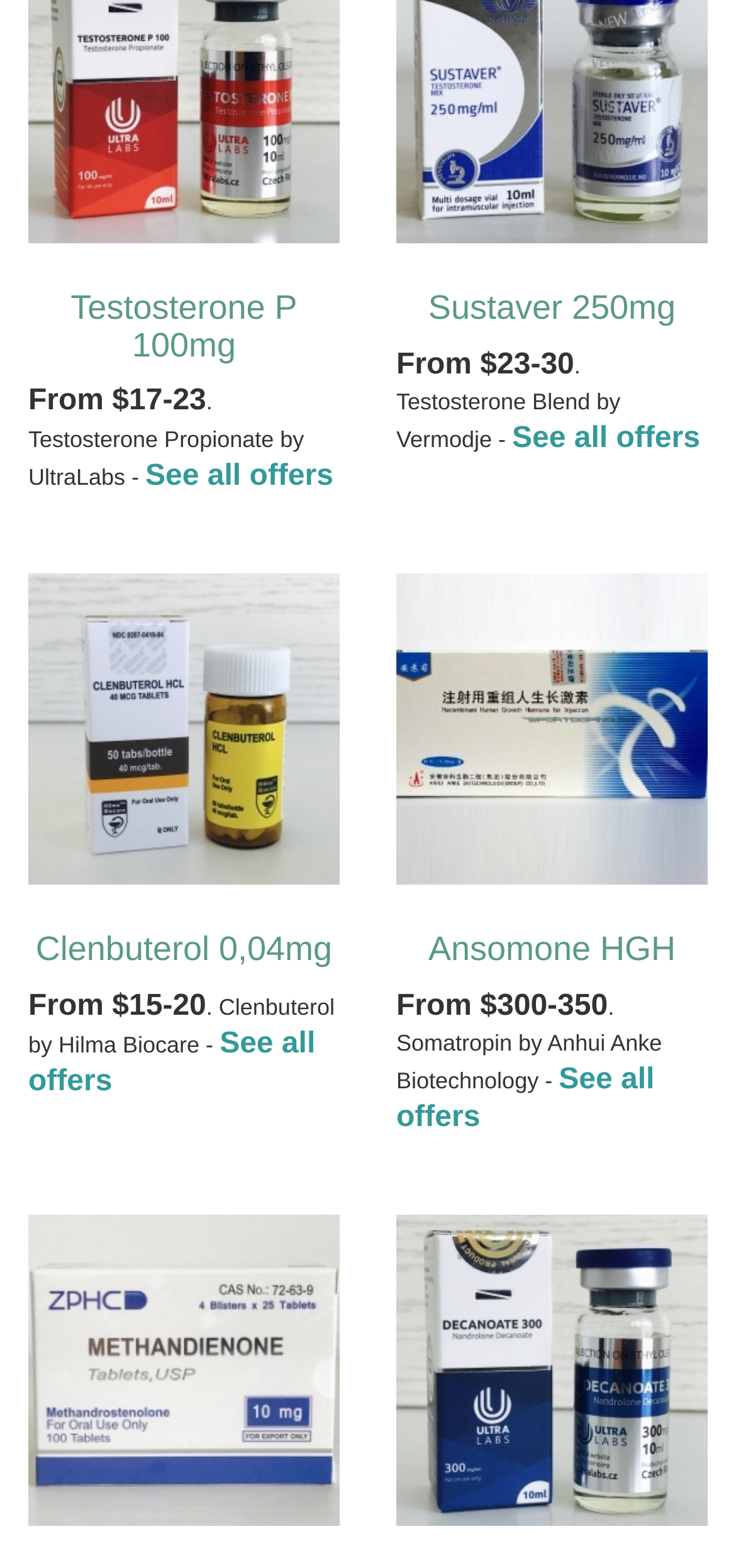Provide a brief response to the question below using a single word or phrase: 
How many products are listed on this page?

7